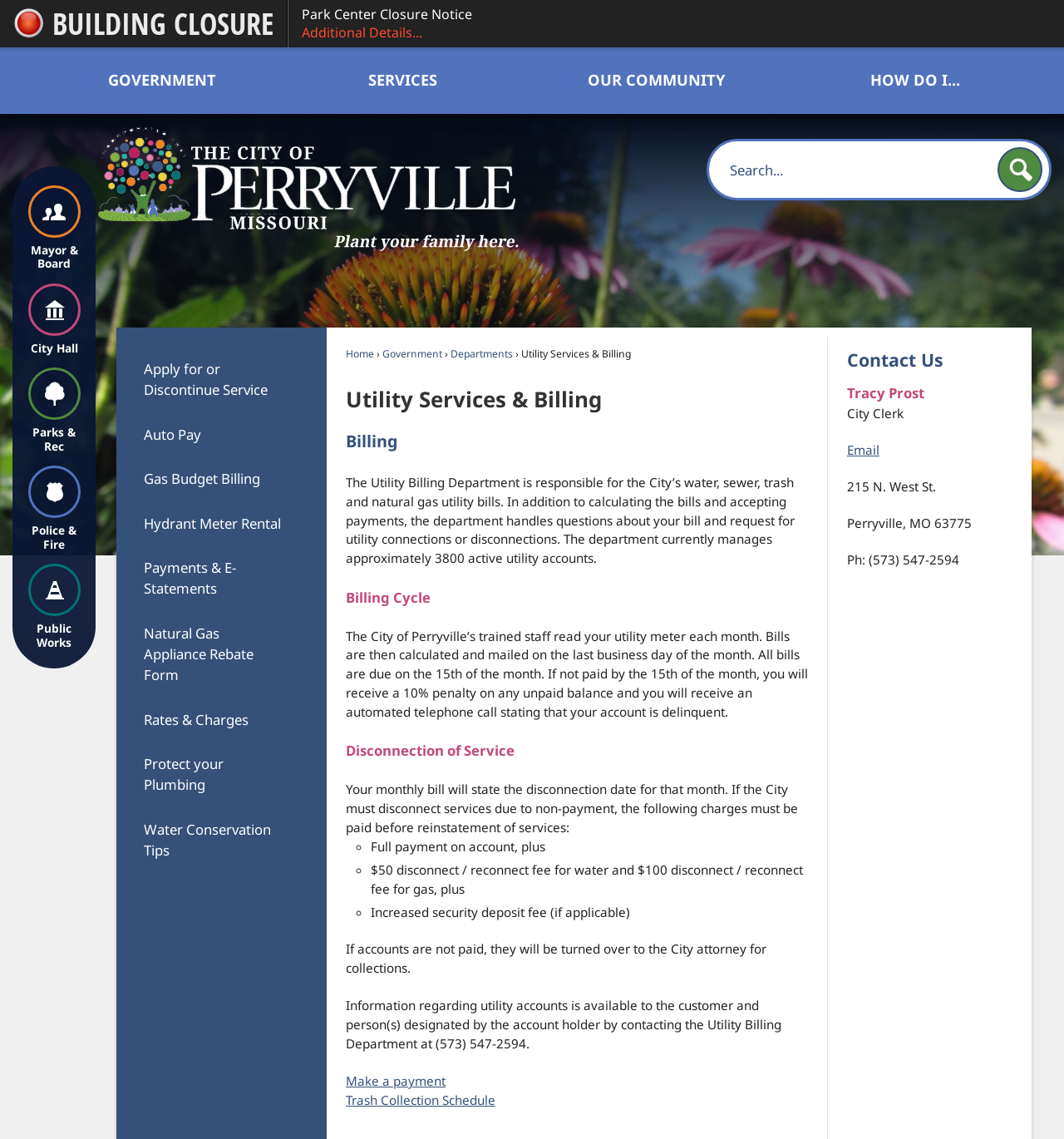Please answer the following question using a single word or phrase: 
What is the department responsible for utility bills?

Utility Billing Department